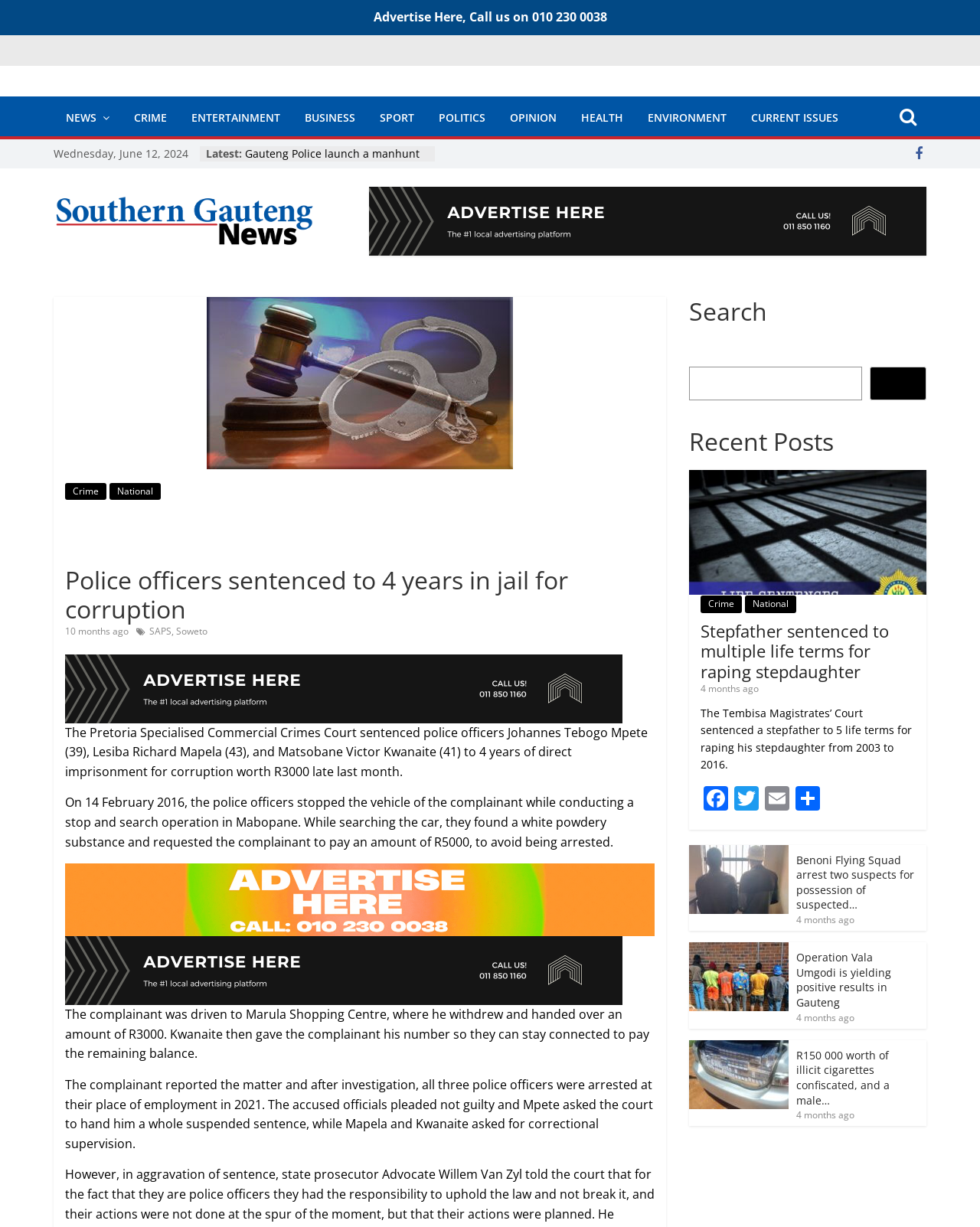Using the elements shown in the image, answer the question comprehensively: How many police officers were sentenced to 4 years in jail?

I counted the number of police officers mentioned in the article, specifically Johannes Tebogo Mpete, Lesiba Richard Mapela, and Matsobane Victor Kwanaite, and found that there are 3 of them.